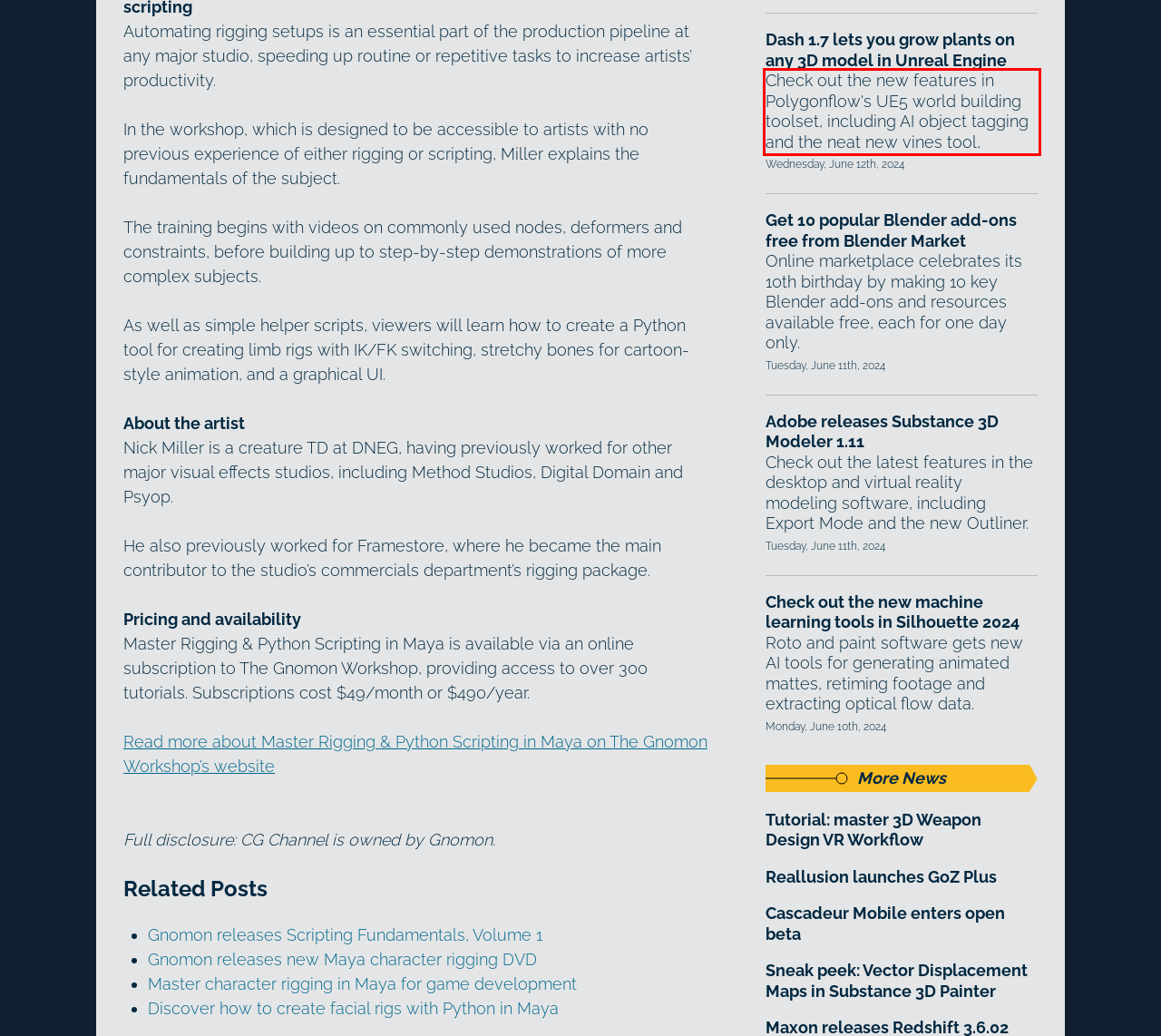With the given screenshot of a webpage, locate the red rectangle bounding box and extract the text content using OCR.

Check out the new features in Polygonflow's UE5 world building toolset, including AI object tagging and the neat new vines tool,